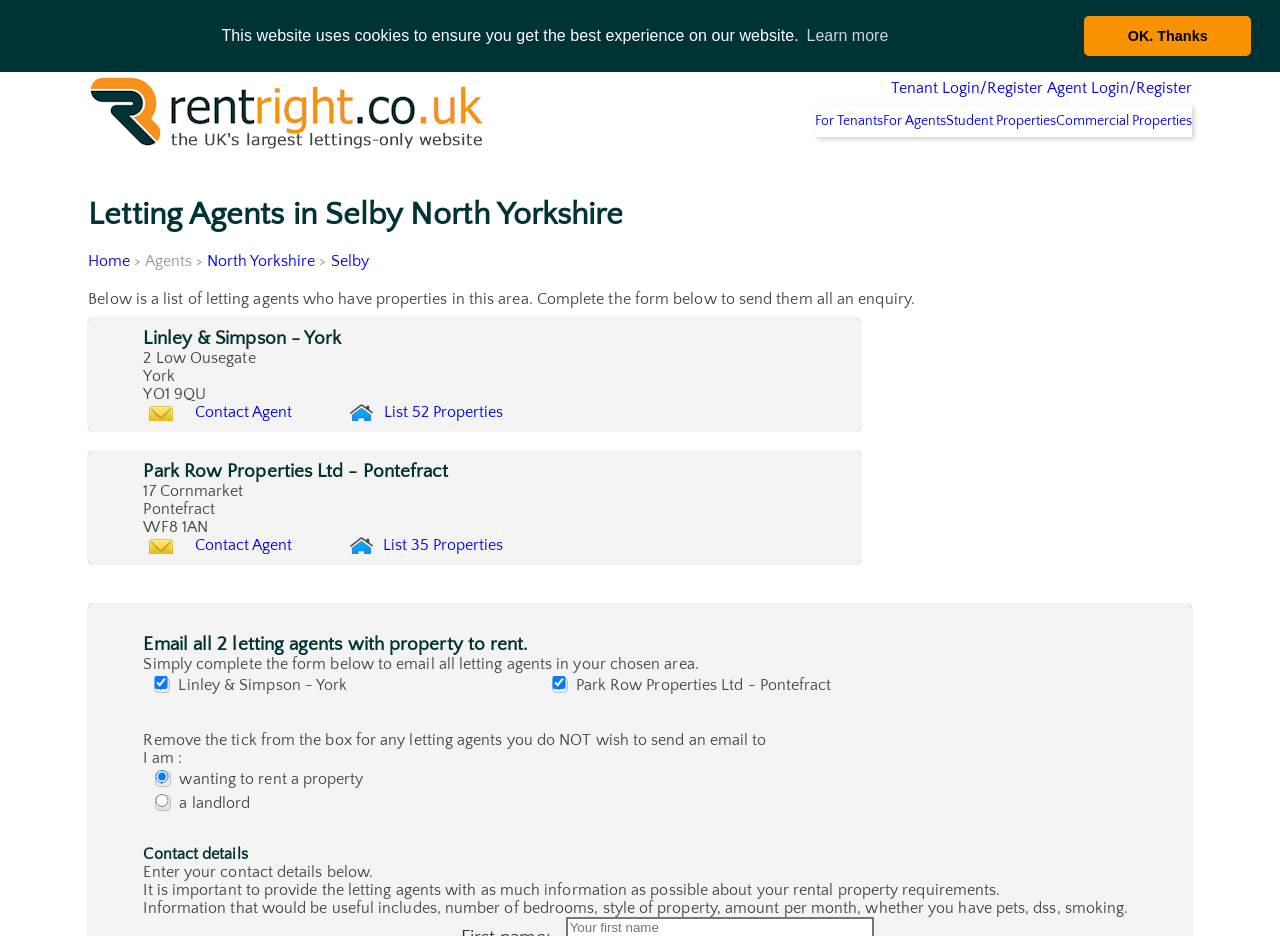Provide a brief response to the question below using one word or phrase:
What type of properties are listed on this website?

Student and Commercial Properties